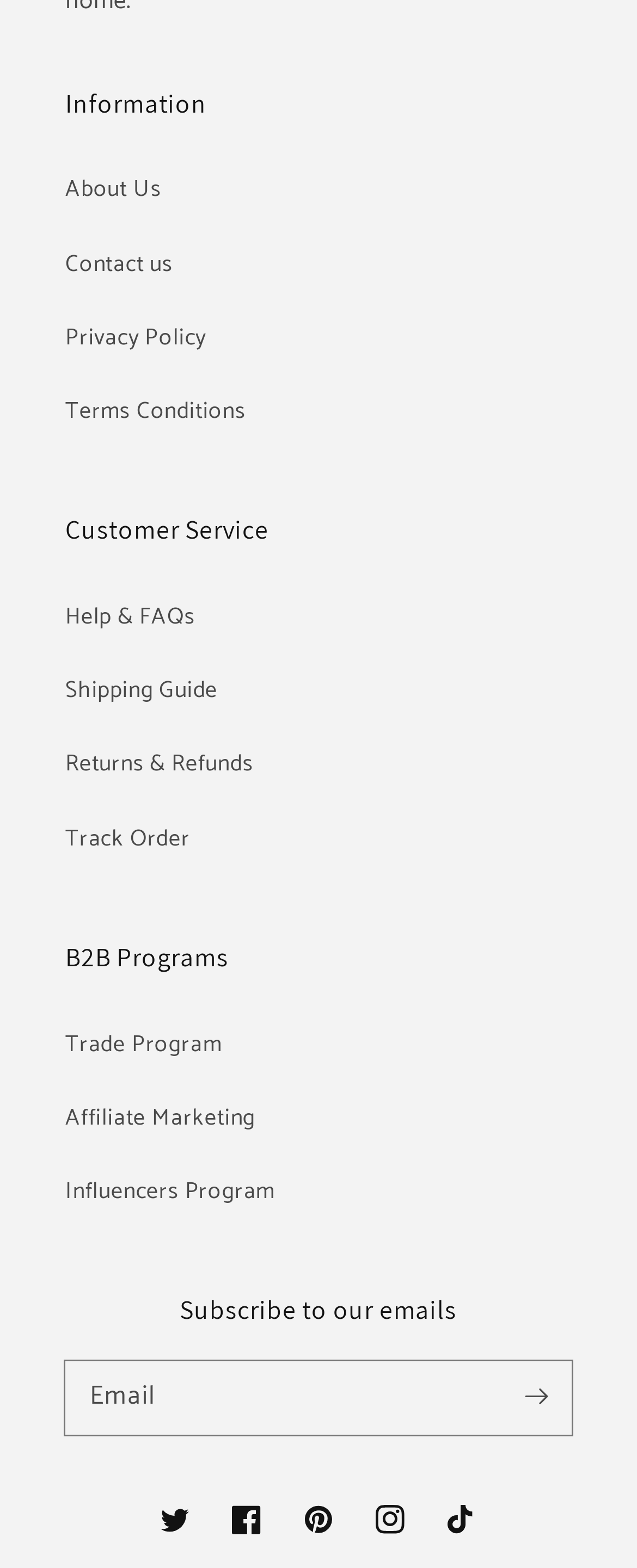How many social media links are there?
Kindly offer a detailed explanation using the data available in the image.

I counted the number of social media links at the bottom of the webpage, which are Twitter, Facebook, Pinterest, Instagram, and TikTok, and found that there are 5 social media links.